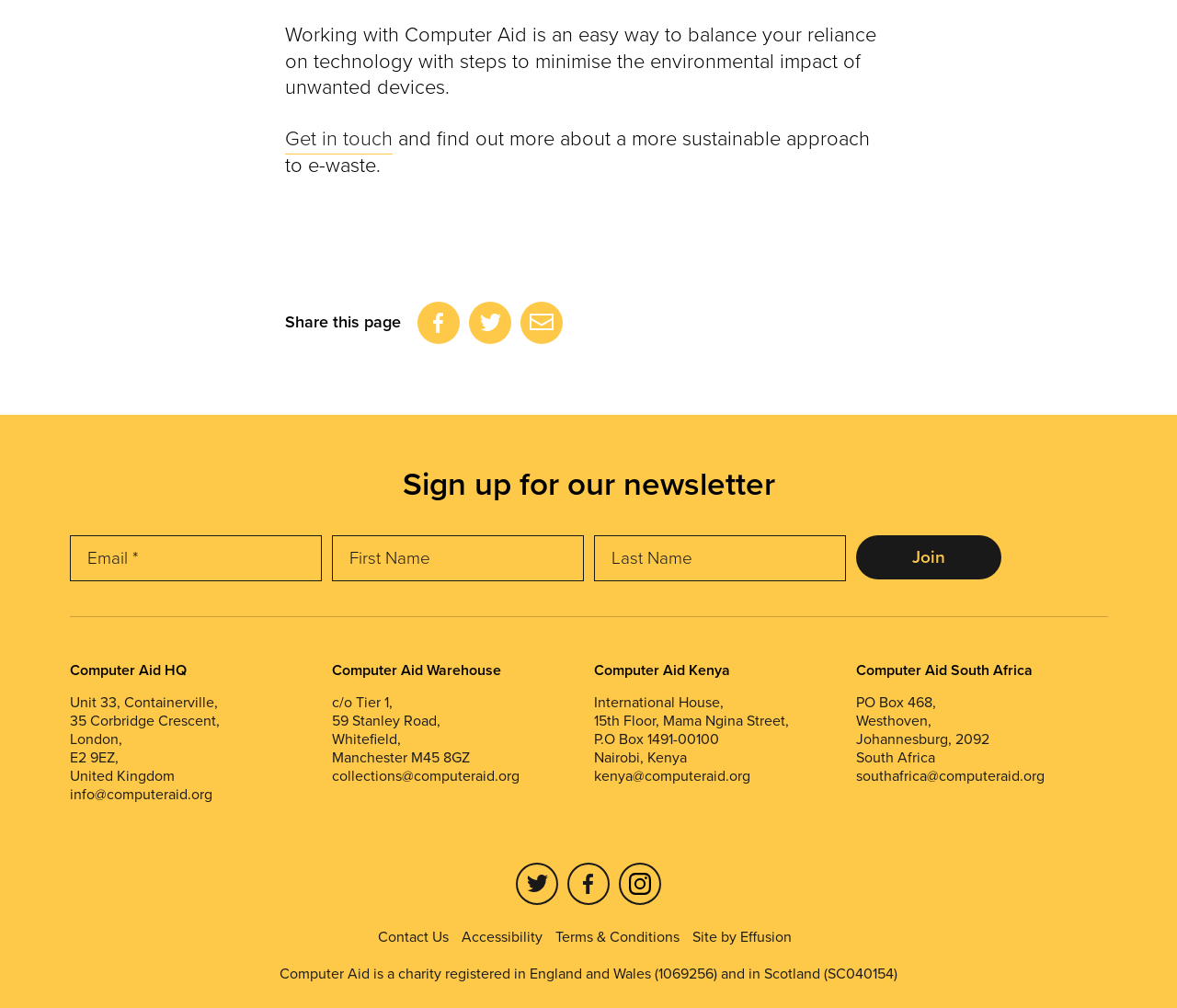Given the webpage screenshot and the description, determine the bounding box coordinates (top-left x, top-left y, bottom-right x, bottom-right y) that define the location of the UI element matching this description: Follow us on Facebook

[0.482, 0.855, 0.518, 0.897]